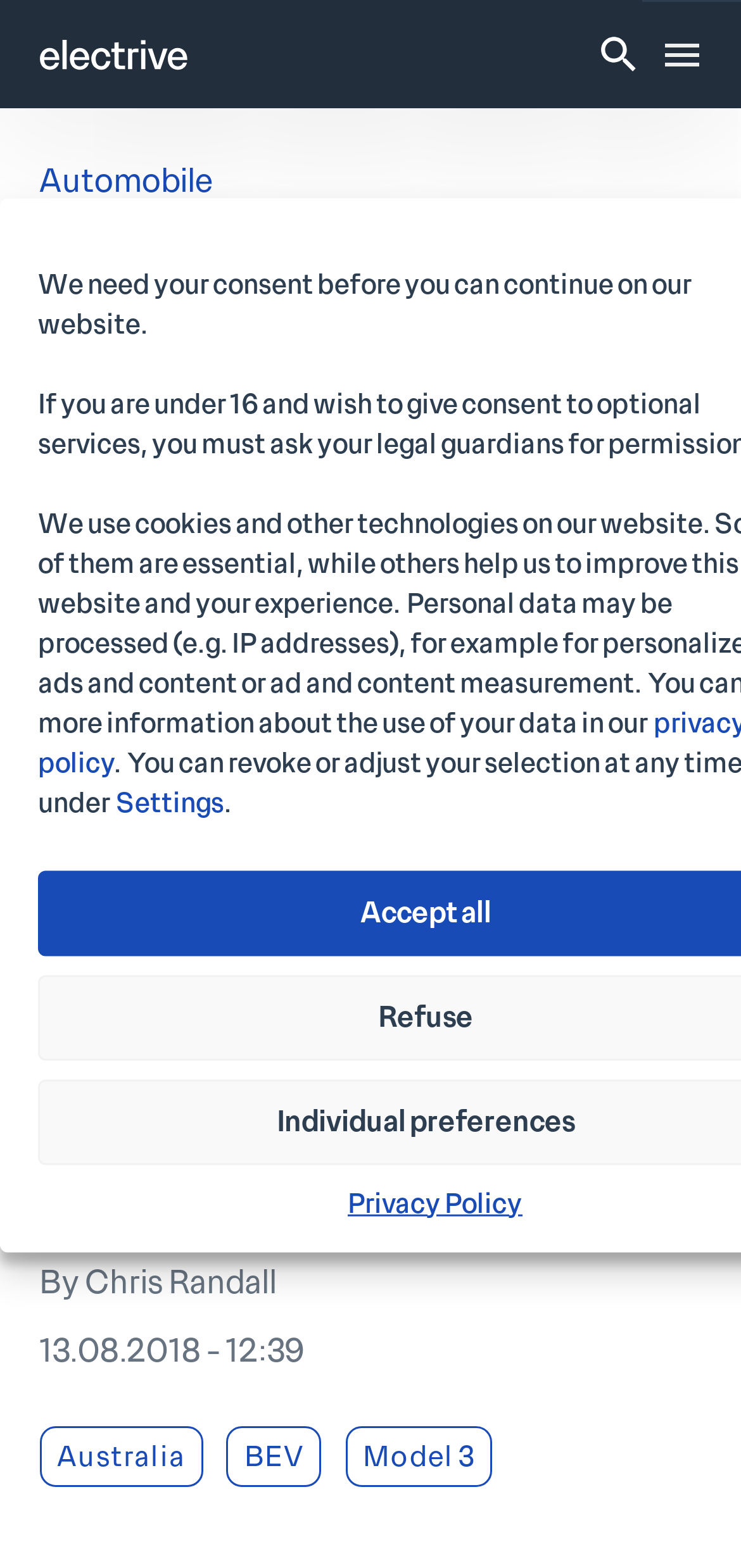What is the website's name?
Answer the question based on the image using a single word or a brief phrase.

electrive.com